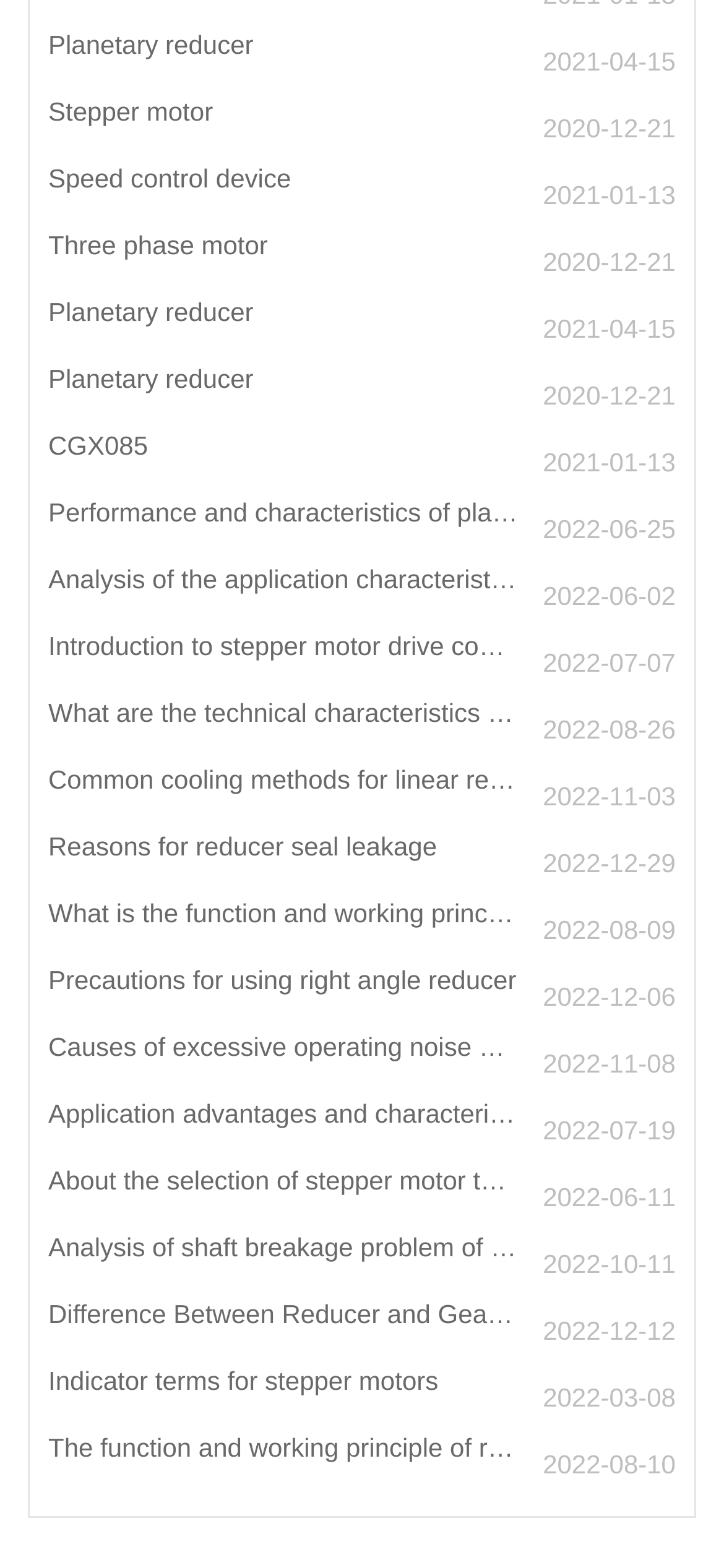Provide a single word or phrase answer to the question: 
How many links are on this webpage?

27